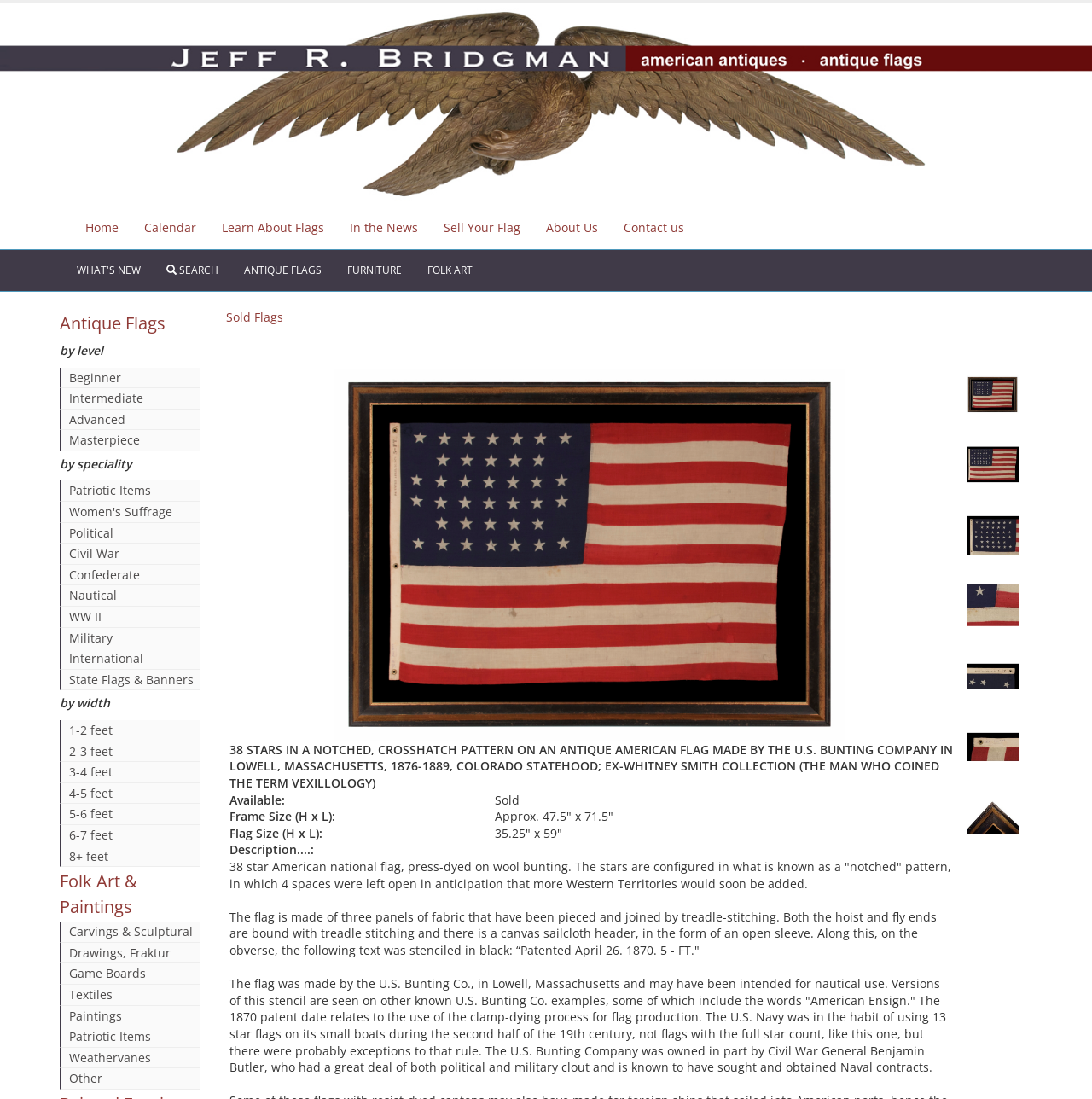Pinpoint the bounding box coordinates of the clickable element needed to complete the instruction: "Search for flags". The coordinates should be provided as four float numbers between 0 and 1: [left, top, right, bottom].

[0.141, 0.227, 0.212, 0.265]